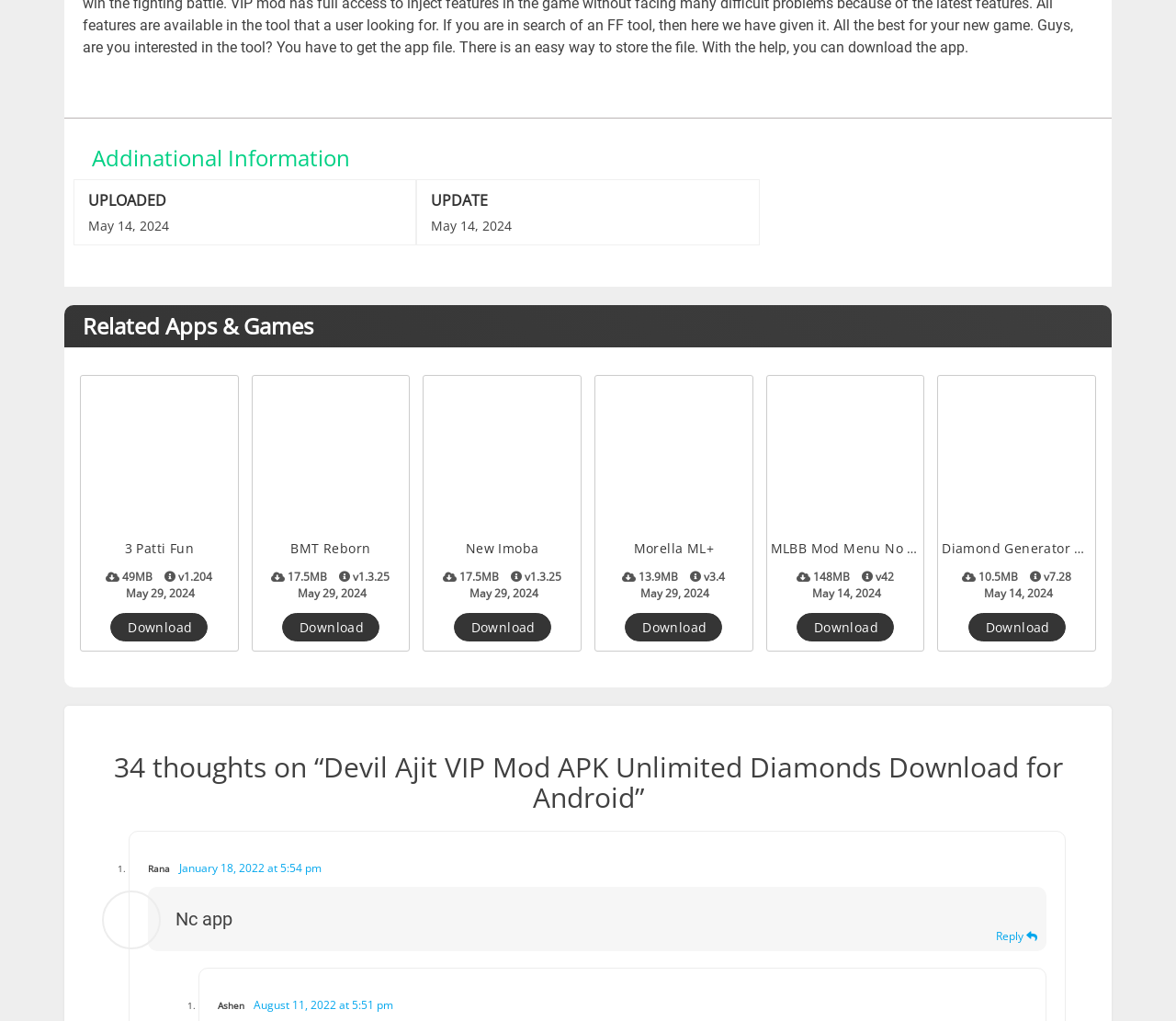Locate and provide the bounding box coordinates for the HTML element that matches this description: "3 Patti Fun".

[0.072, 0.527, 0.199, 0.548]